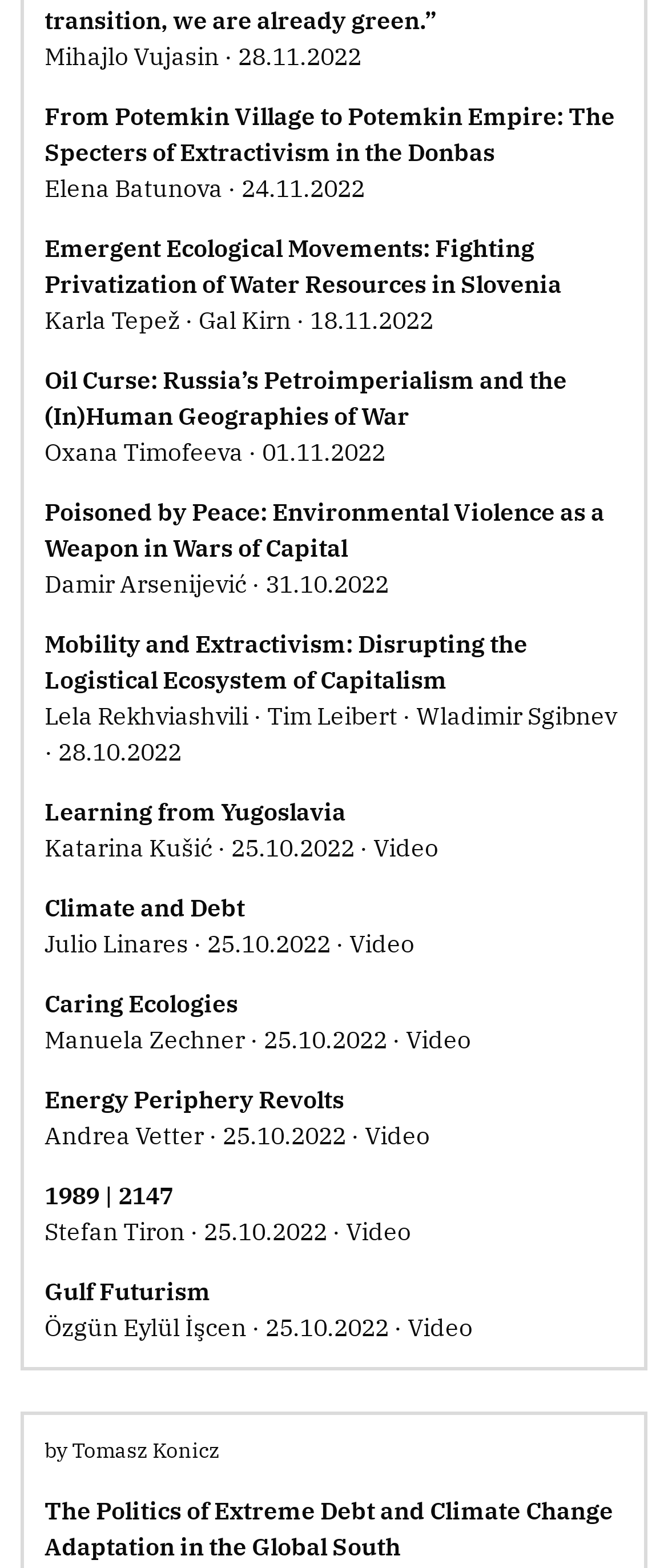Determine the coordinates of the bounding box for the clickable area needed to execute this instruction: "Contact via email".

None